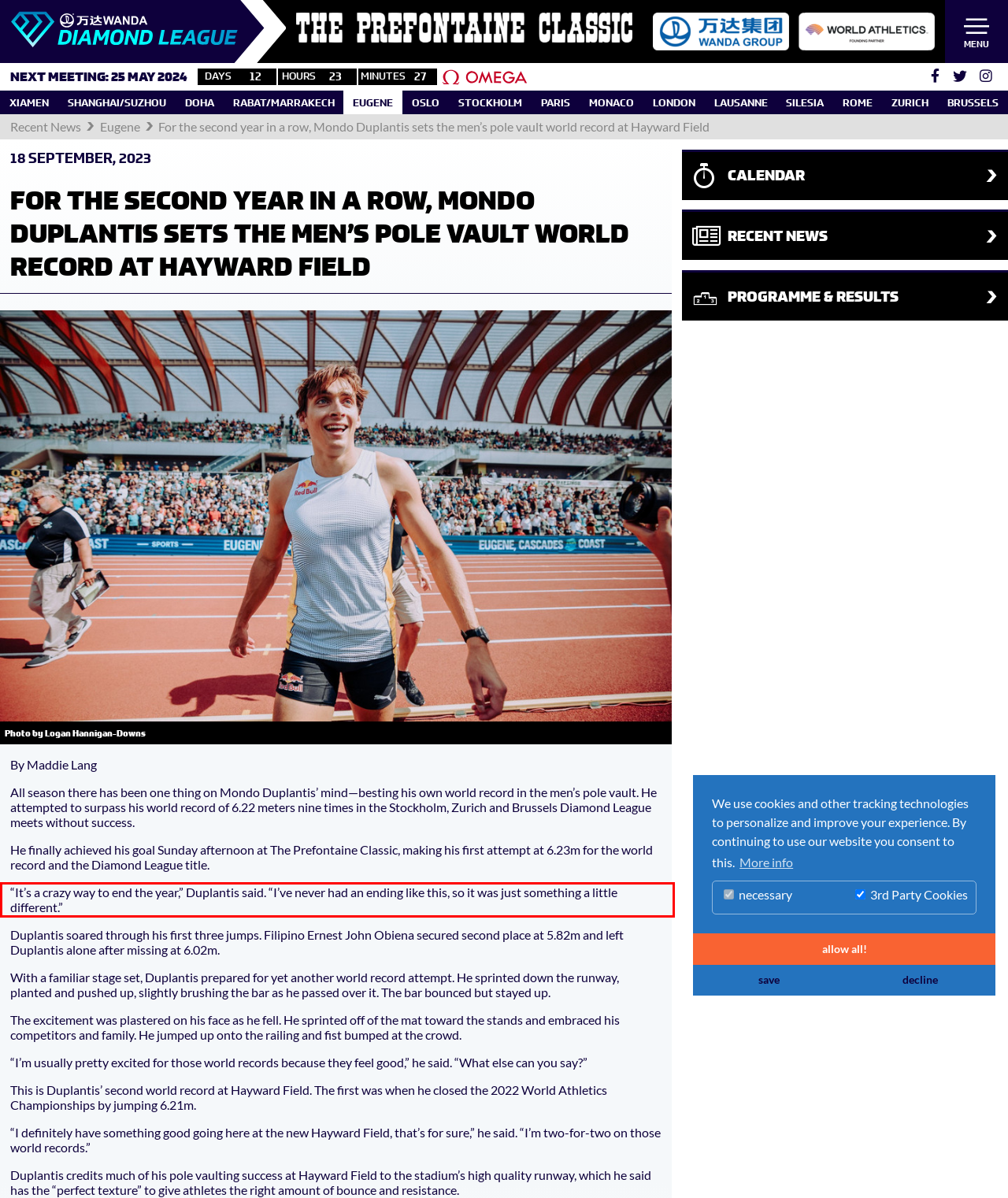In the given screenshot, locate the red bounding box and extract the text content from within it.

“It’s a crazy way to end the year,” Duplantis said. “I’ve never had an ending like this, so it was just something a little different.”